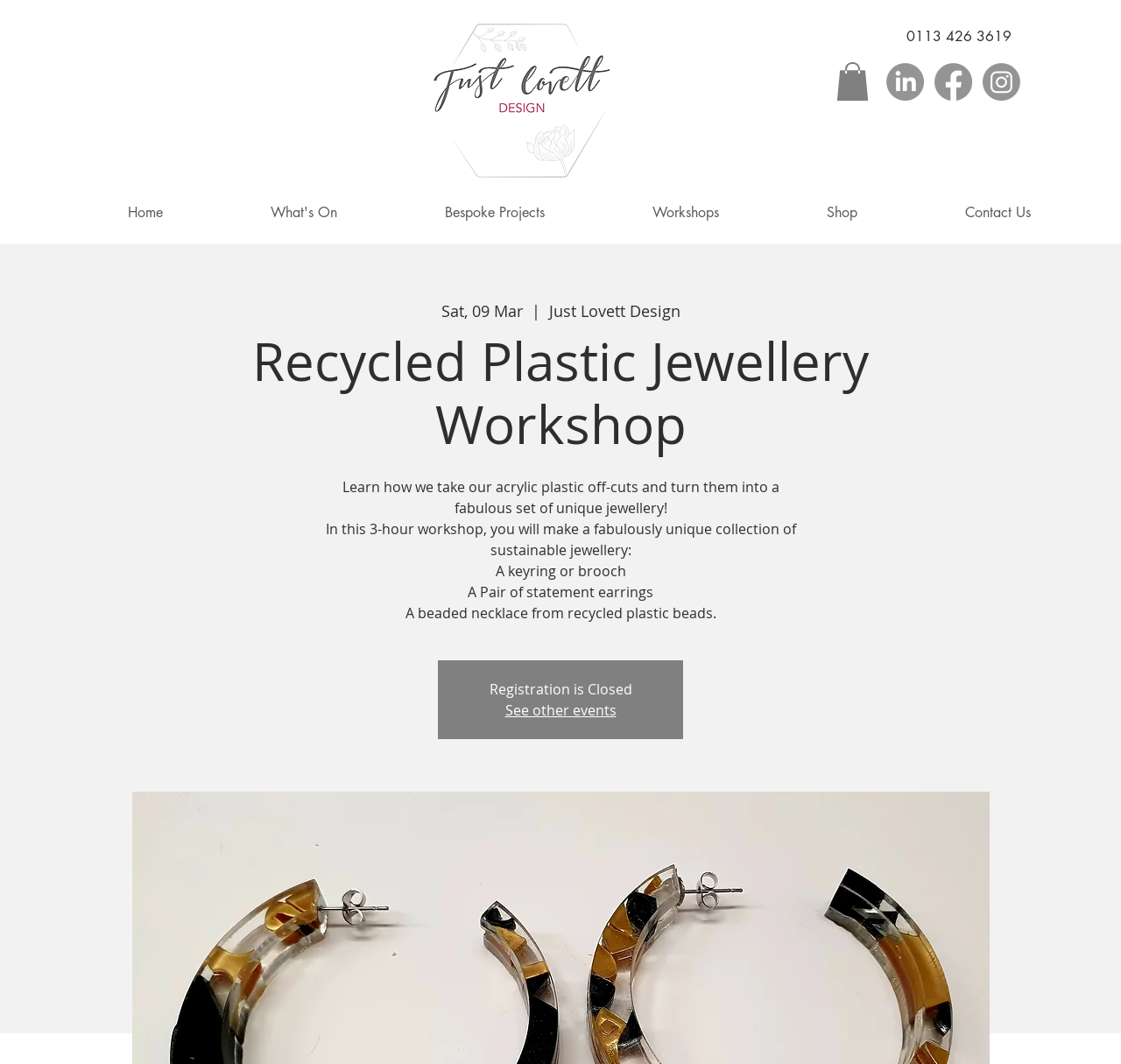Please locate the bounding box coordinates of the region I need to click to follow this instruction: "See other events".

[0.45, 0.659, 0.55, 0.677]